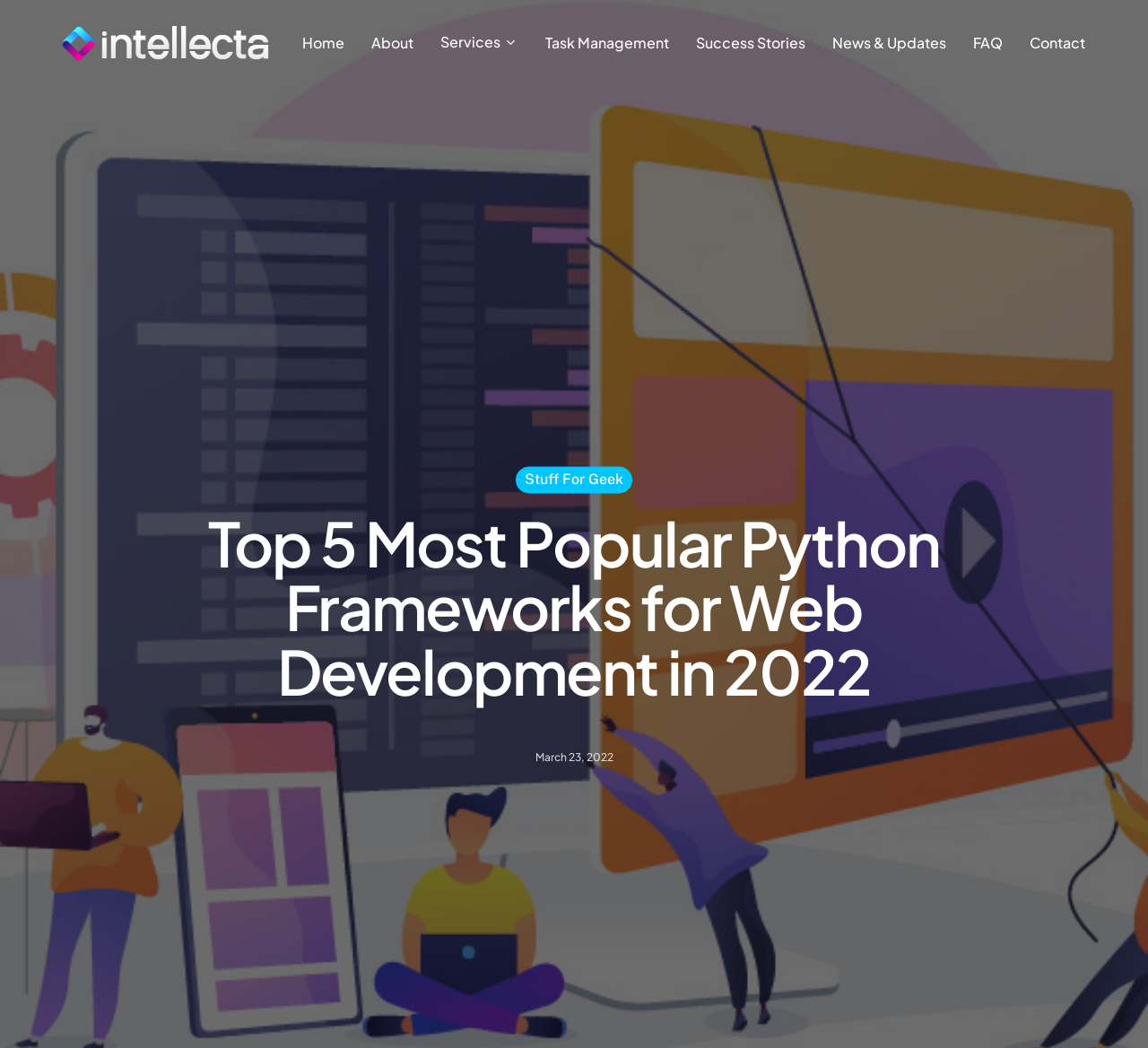Can you find and provide the main heading text of this webpage?

Top 5 Most Popular Python Frameworks for Web Development in 2022